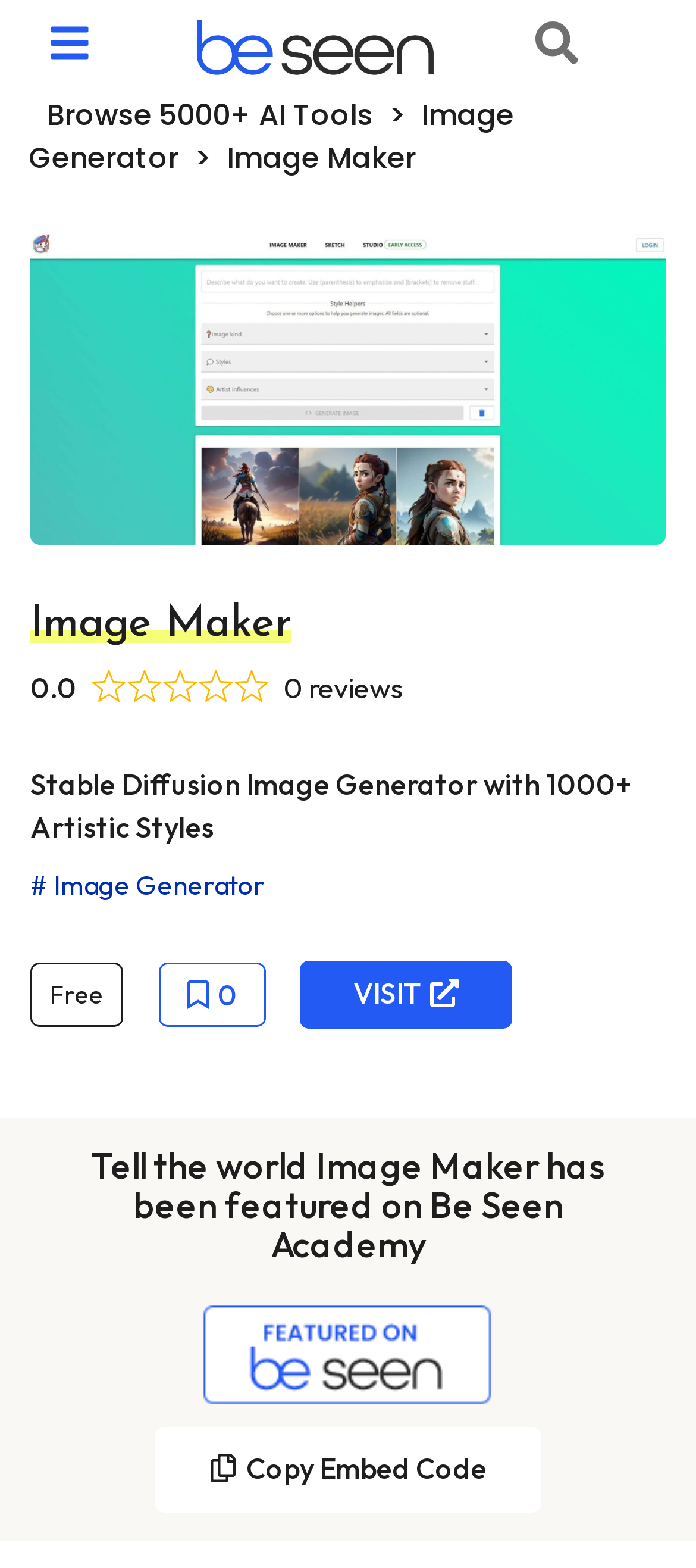Please find the bounding box coordinates of the element that you should click to achieve the following instruction: "Click on VISIT". The coordinates should be presented as four float numbers between 0 and 1: [left, top, right, bottom].

[0.431, 0.612, 0.736, 0.656]